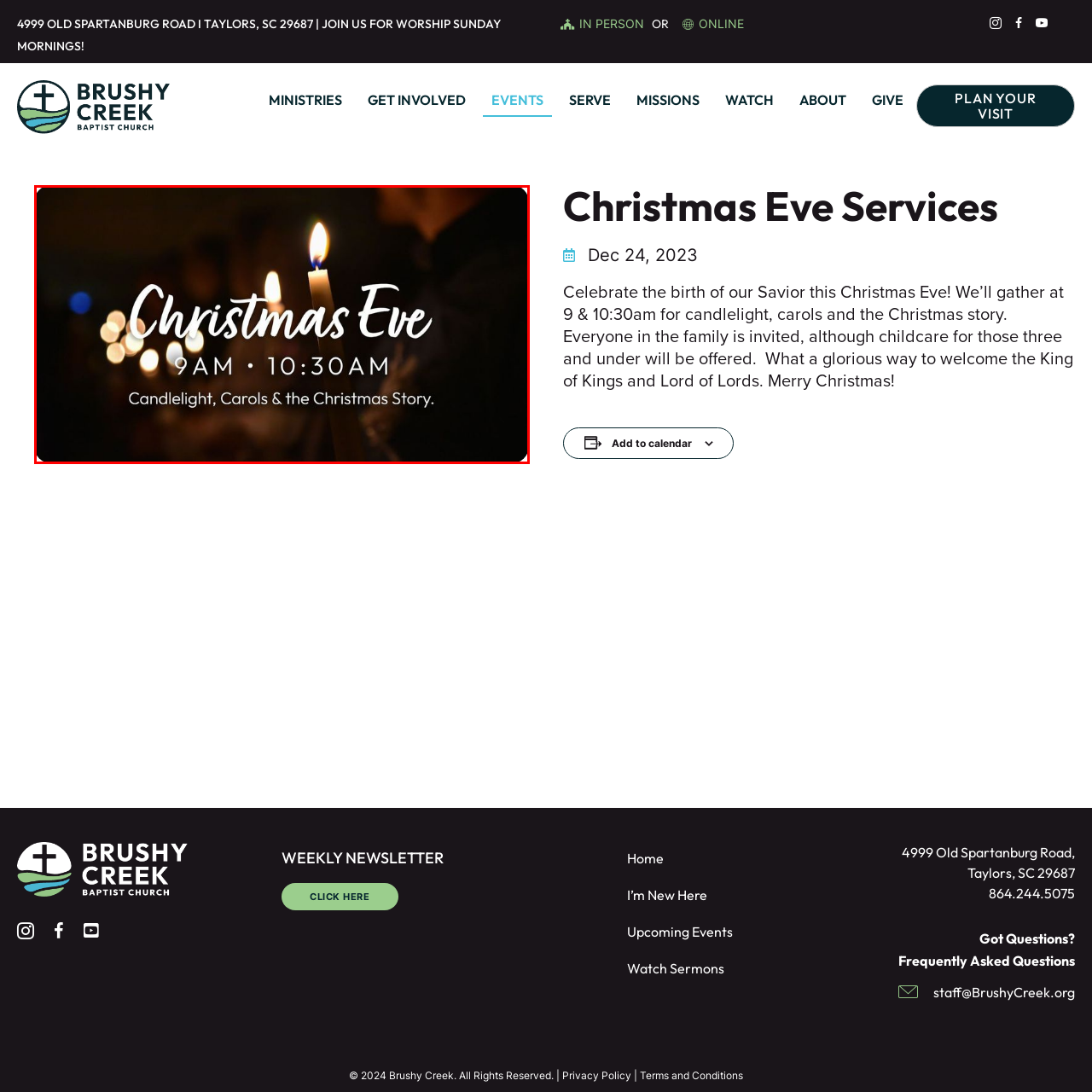What is the purpose of the candles in the image?
Study the image highlighted with a red bounding box and respond to the question with a detailed answer.

The caption explains that the design features soft lighting with flickering candles, which symbolize the warmth and joy of the holiday season. This implies that the candles are used to create a cozy and festive atmosphere.